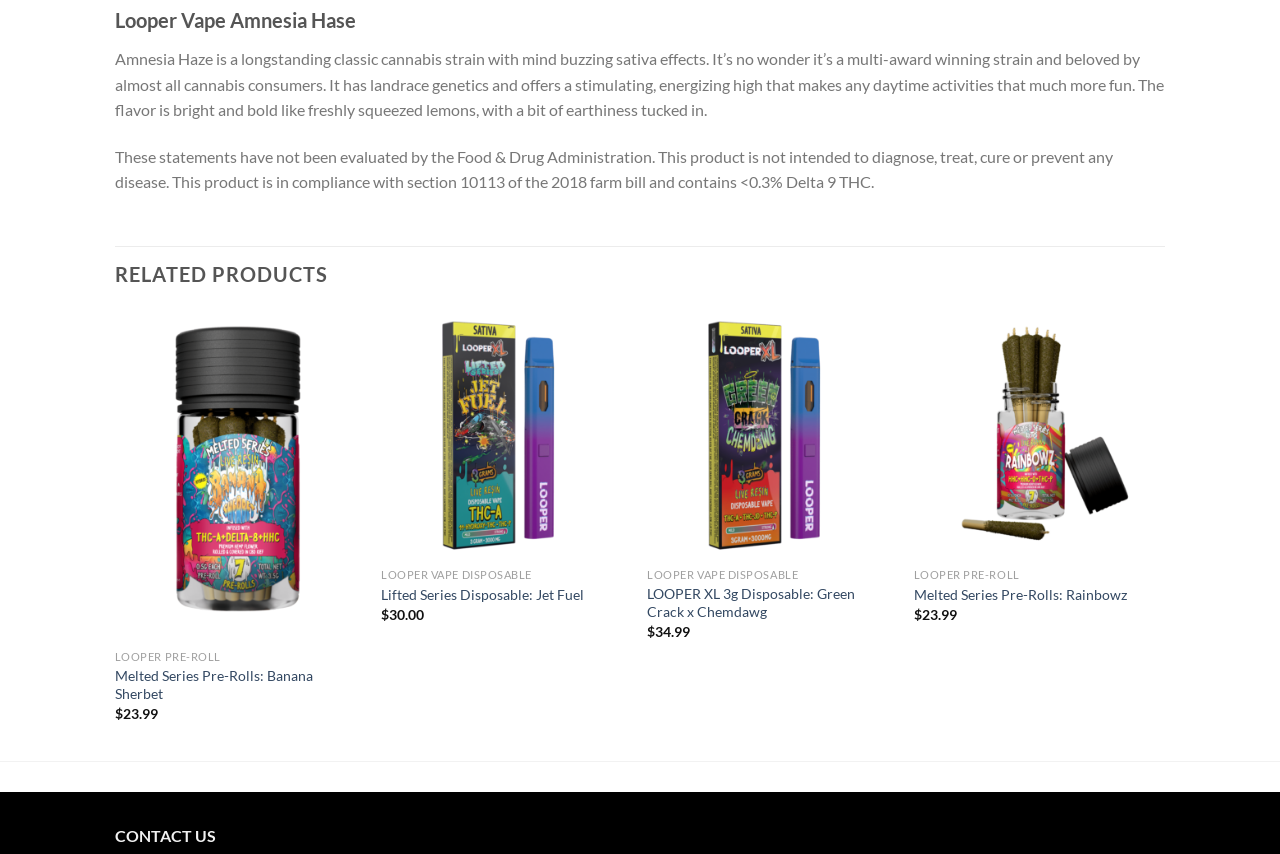How many related products are listed?
Based on the visual content, answer with a single word or a brief phrase.

5